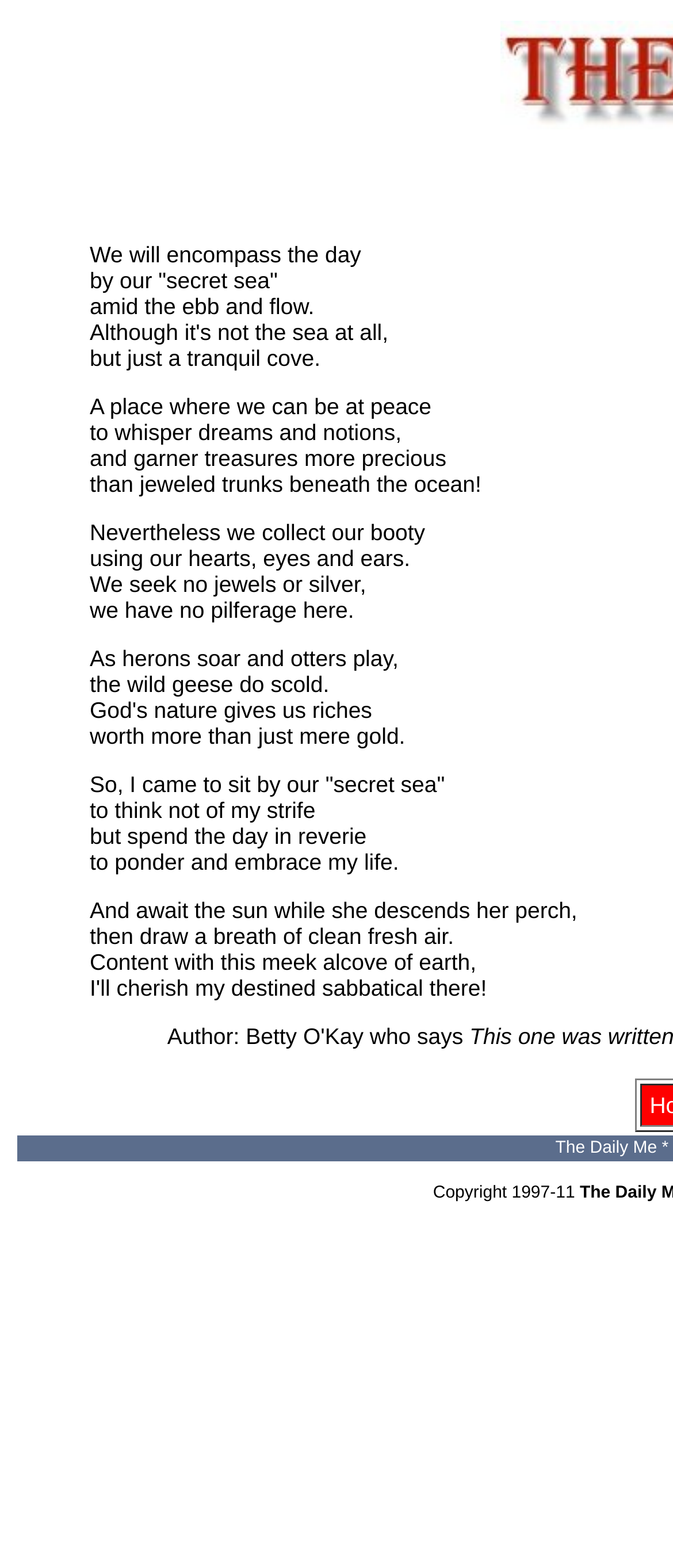What is the author's intention in this passage?
Please give a detailed and elaborate answer to the question based on the image.

The author is describing a serene and peaceful environment, using phrases like 'a place where we can be at peace', 'to whisper dreams and notions', and 'to ponder and embrace my life'. This suggests that the author's intention is to convey a sense of tranquility and calmness.